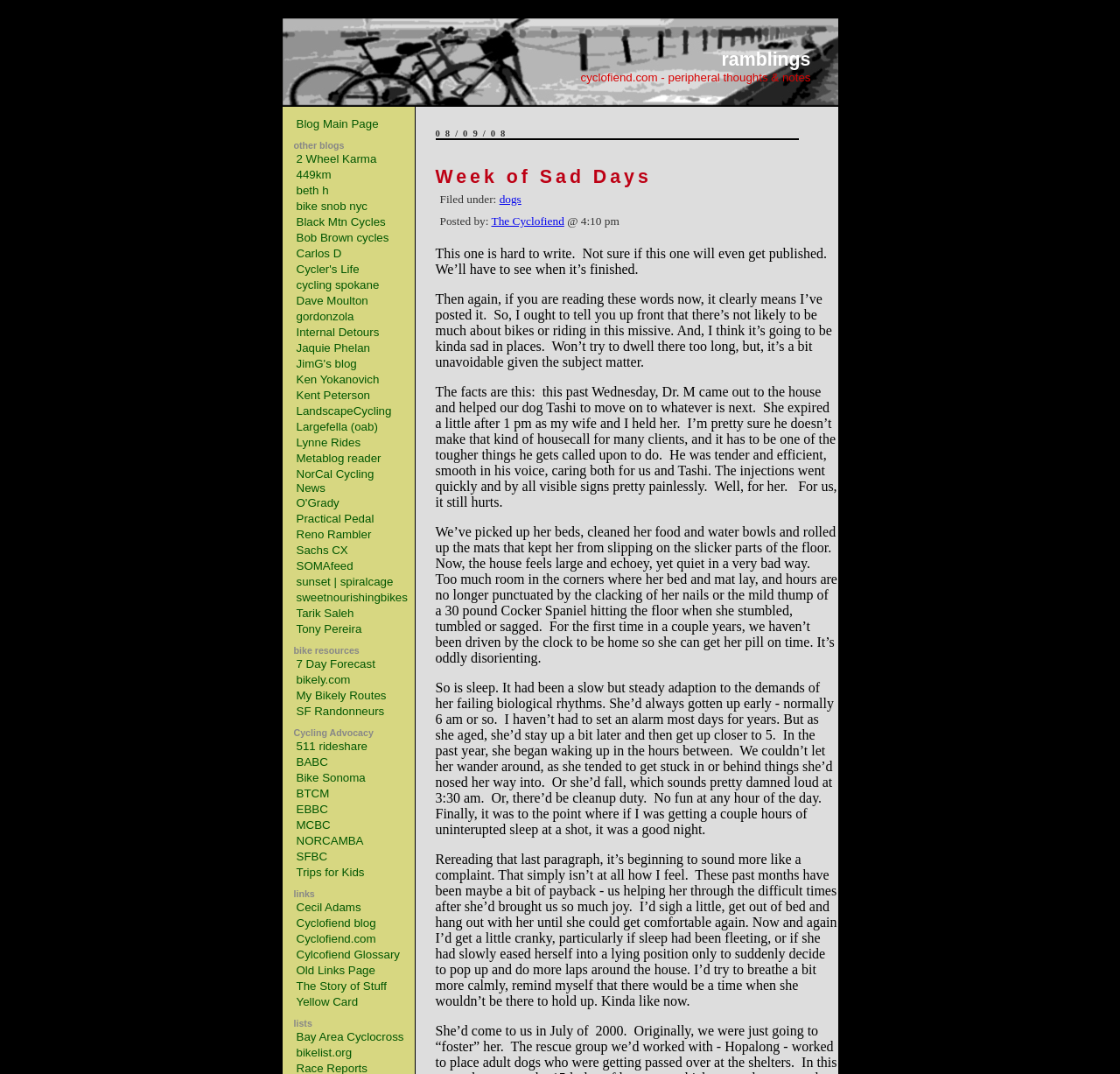Can you specify the bounding box coordinates for the region that should be clicked to fulfill this instruction: "check the links page".

[0.264, 0.897, 0.335, 0.91]